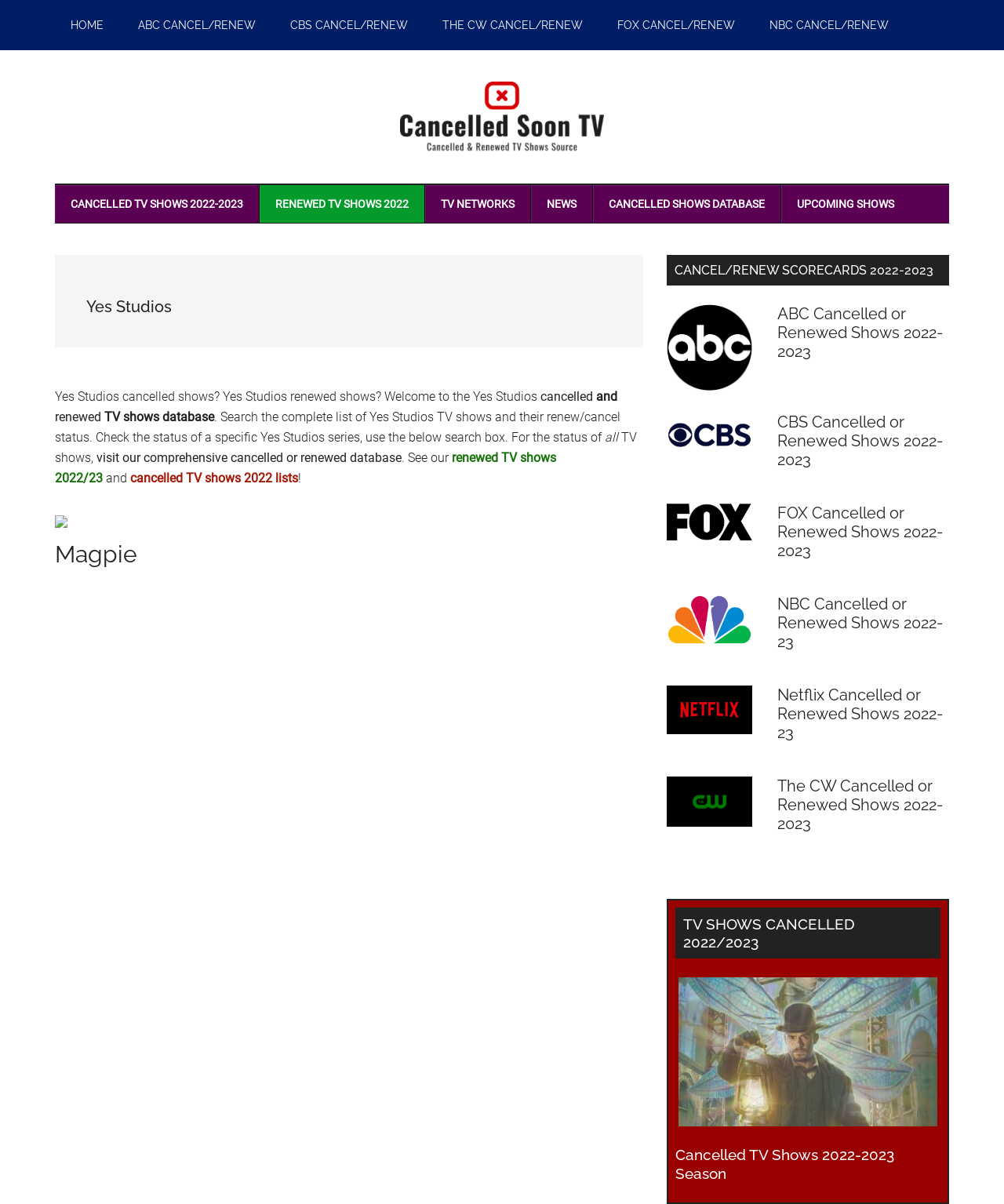Write a detailed summary of the webpage.

This webpage is about Yes Studios TV shows, providing information on which shows have been cancelled or renewed in 2022. At the top, there are several links to skip to main content, secondary menu, primary sidebar, and footer. Below that, there is a main navigation menu with links to HOME, ABC CANCEL/RENEW, CBS CANCEL/RENEW, THE CW CANCEL/RENEW, FOX CANCEL/RENEW, and NBC CANCEL/RENEW.

On the left side, there is a secondary navigation menu with links to CANCELLED TV SHOWS 2022-2023, RENEWED TV SHOWS 2022, TV NETWORKS, NEWS, CANCELLED SHOWS DATABASE, and UPCOMING SHOWS. 

The main content area is divided into two sections. The left section has a heading "Yes Studios" and a paragraph of text that explains the purpose of the webpage. Below that, there is a search box to check the status of a specific Yes Studios series. 

On the right side, there are several sections with headings and links to different TV networks, including ABC, CBS, FOX, NBC, and The CW. Each section has a logo of the TV network and a link to a page with information on cancelled or renewed shows for that network.

At the bottom of the page, there is an article with a heading "TV SHOWS CANCELLED 2022/2023" and a subheading "Cancelled TV Shows 2022-2023 Season". This section appears to provide a list of cancelled TV shows for the 2022-2023 season.